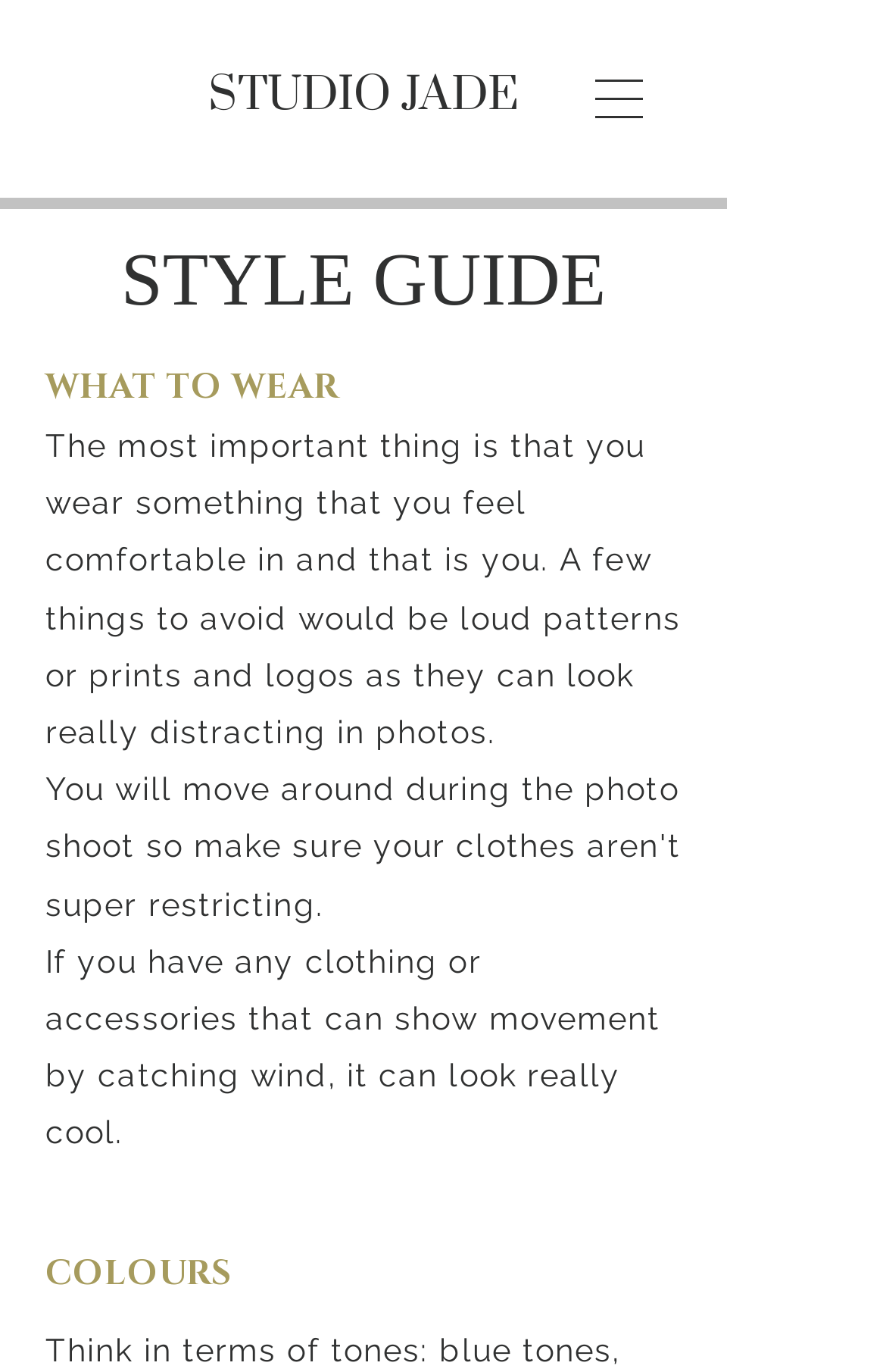What should be avoided in clothing?
We need a detailed and exhaustive answer to the question. Please elaborate.

According to the webpage, loud patterns or prints and logos should be avoided in clothing as they can look really distracting in photos.